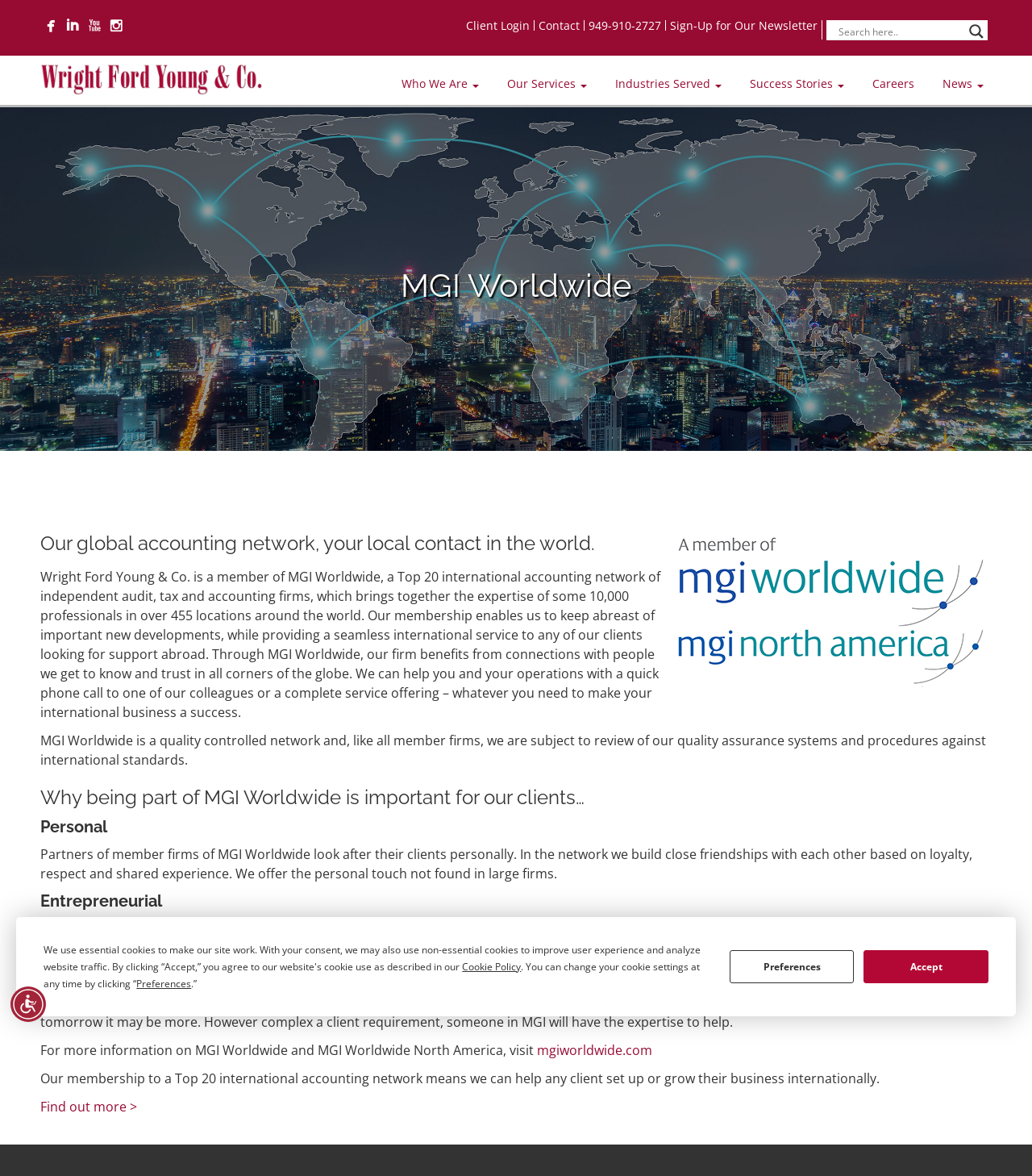Identify the bounding box coordinates for the region to click in order to carry out this instruction: "Search for something". Provide the coordinates using four float numbers between 0 and 1, formatted as [left, top, right, bottom].

[0.812, 0.017, 0.931, 0.036]